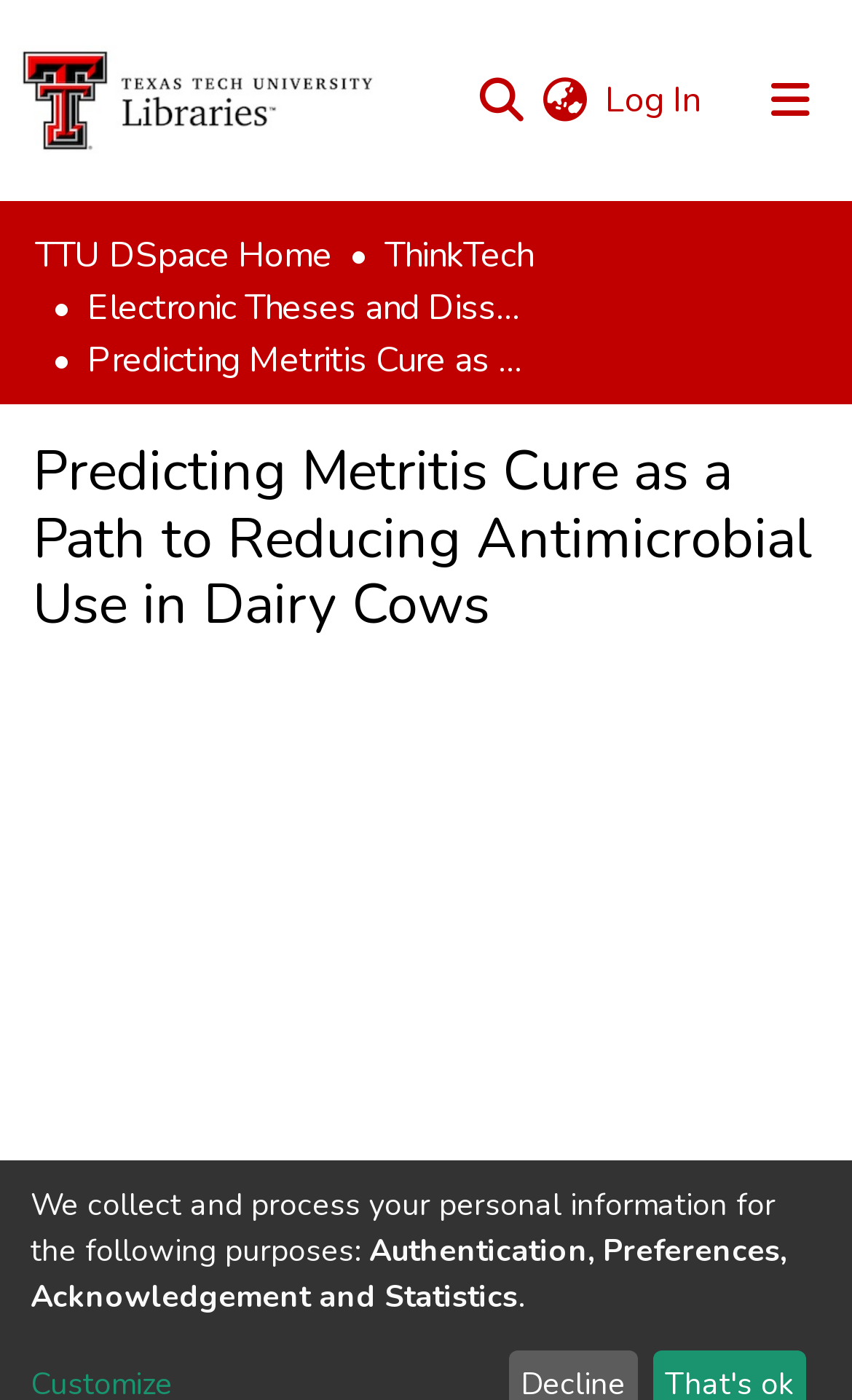Using details from the image, please answer the following question comprehensively:
What type of document is available for download?

The link 'Restricted bitstream MENTA-DISSERTATION-2023.pdf (1.9 MB)' suggests that a PDF document is available for download. The '.pdf' file extension and the description 'Restricted bitstream' imply that this is a downloadable PDF file.